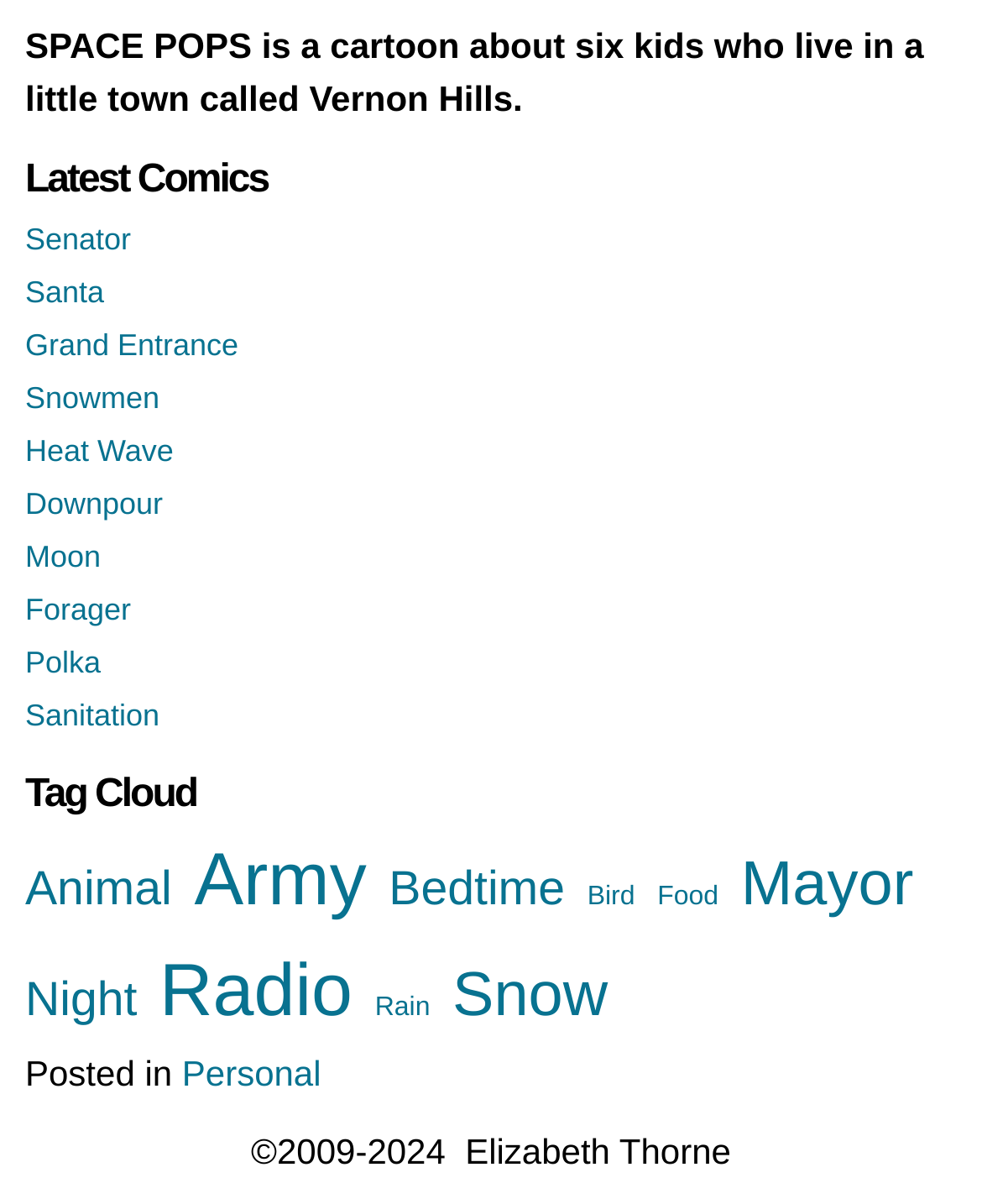Can you give a detailed response to the following question using the information from the image? How many links are under the 'Latest Comics' heading?

The answer can be found by counting the number of link elements under the 'Latest Comics' heading, which are 'Senator', 'Santa', 'Grand Entrance', 'Snowmen', 'Heat Wave', 'Downpour', 'Moon', 'Forager', and 'Polka'.